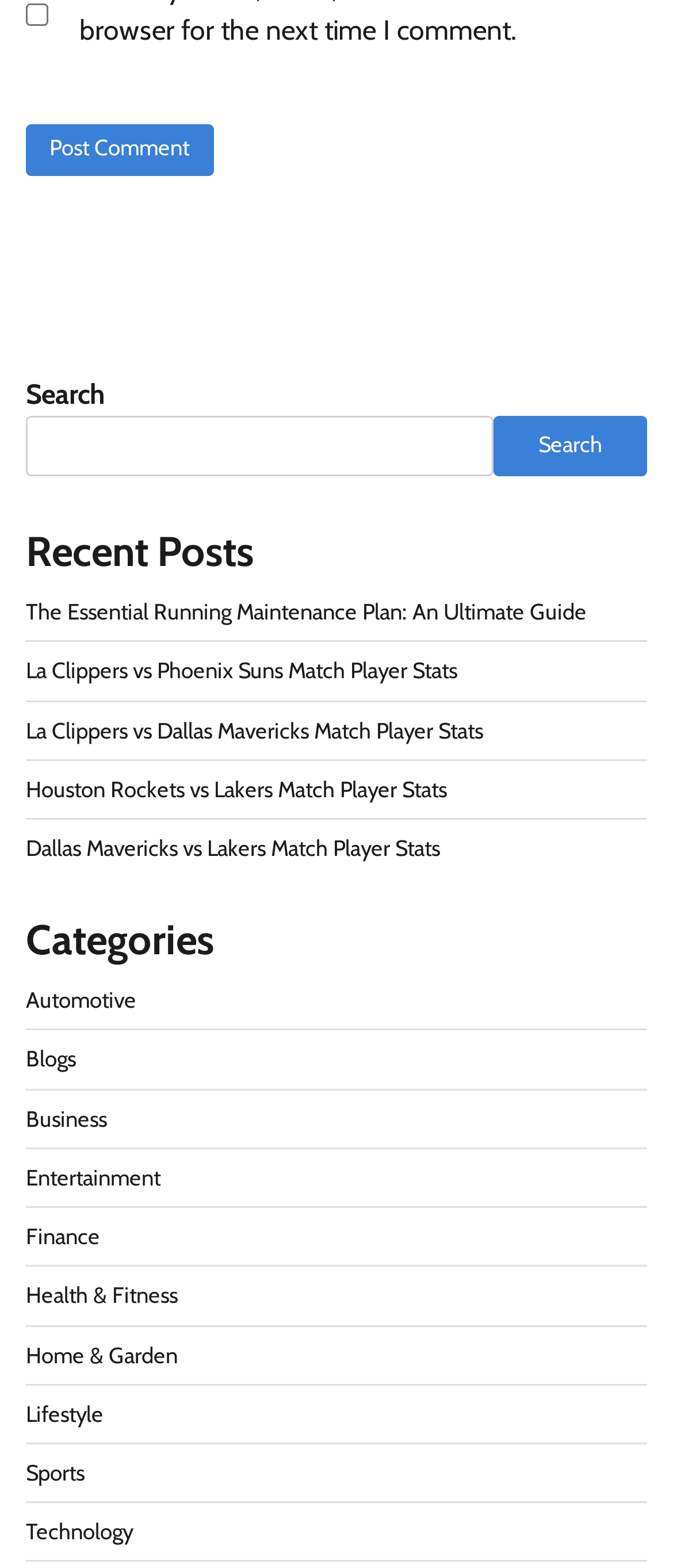Determine the bounding box coordinates of the element's region needed to click to follow the instruction: "Check the 'Save my name, email, and website in this browser for the next time I comment' checkbox". Provide these coordinates as four float numbers between 0 and 1, formatted as [left, top, right, bottom].

[0.038, 0.002, 0.072, 0.016]